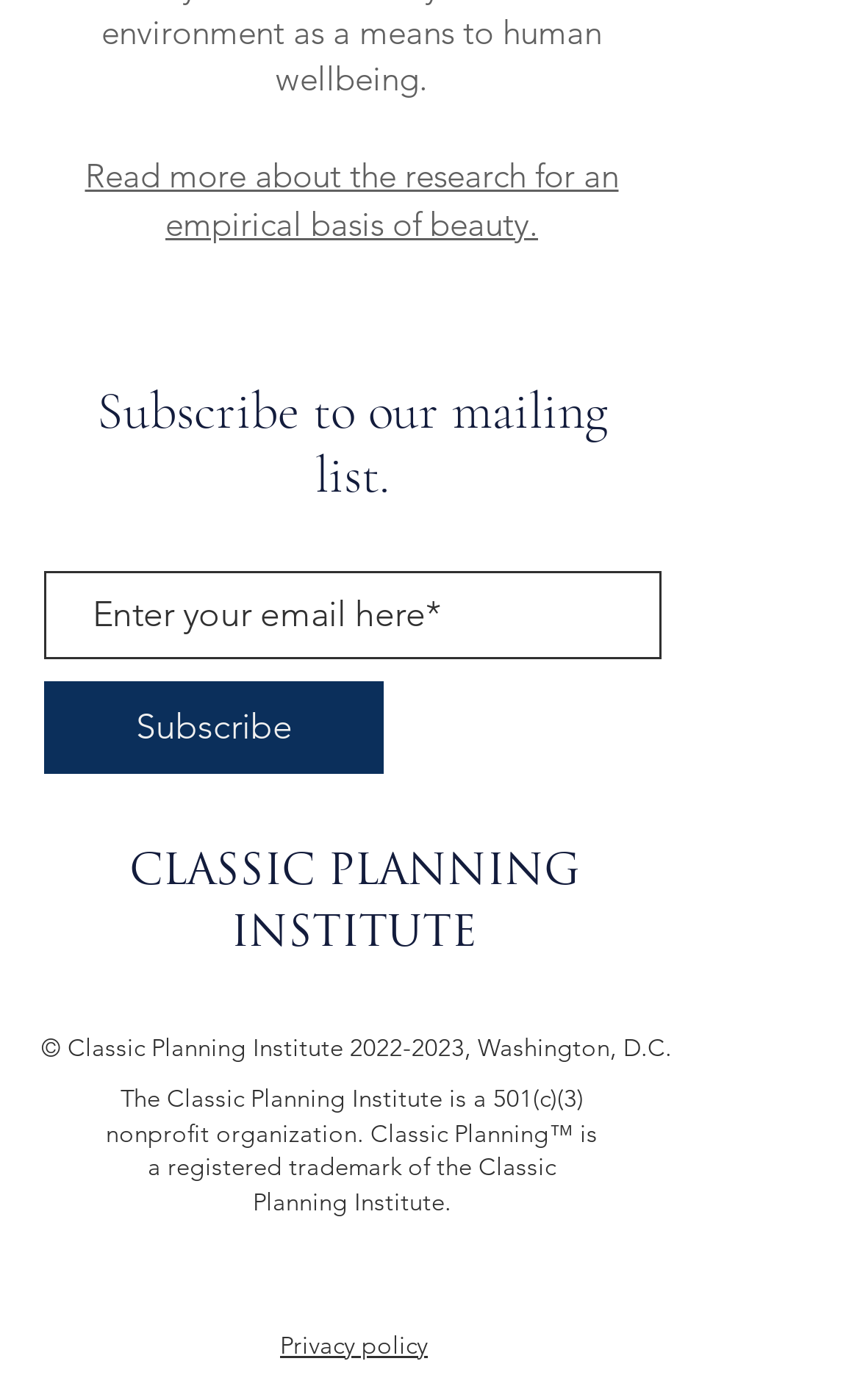What year is mentioned at the bottom of the webpage?
Please provide a comprehensive answer to the question based on the webpage screenshot.

The year '2022-2023' is mentioned at the bottom of the webpage, next to the copyright symbol and the organization's name.